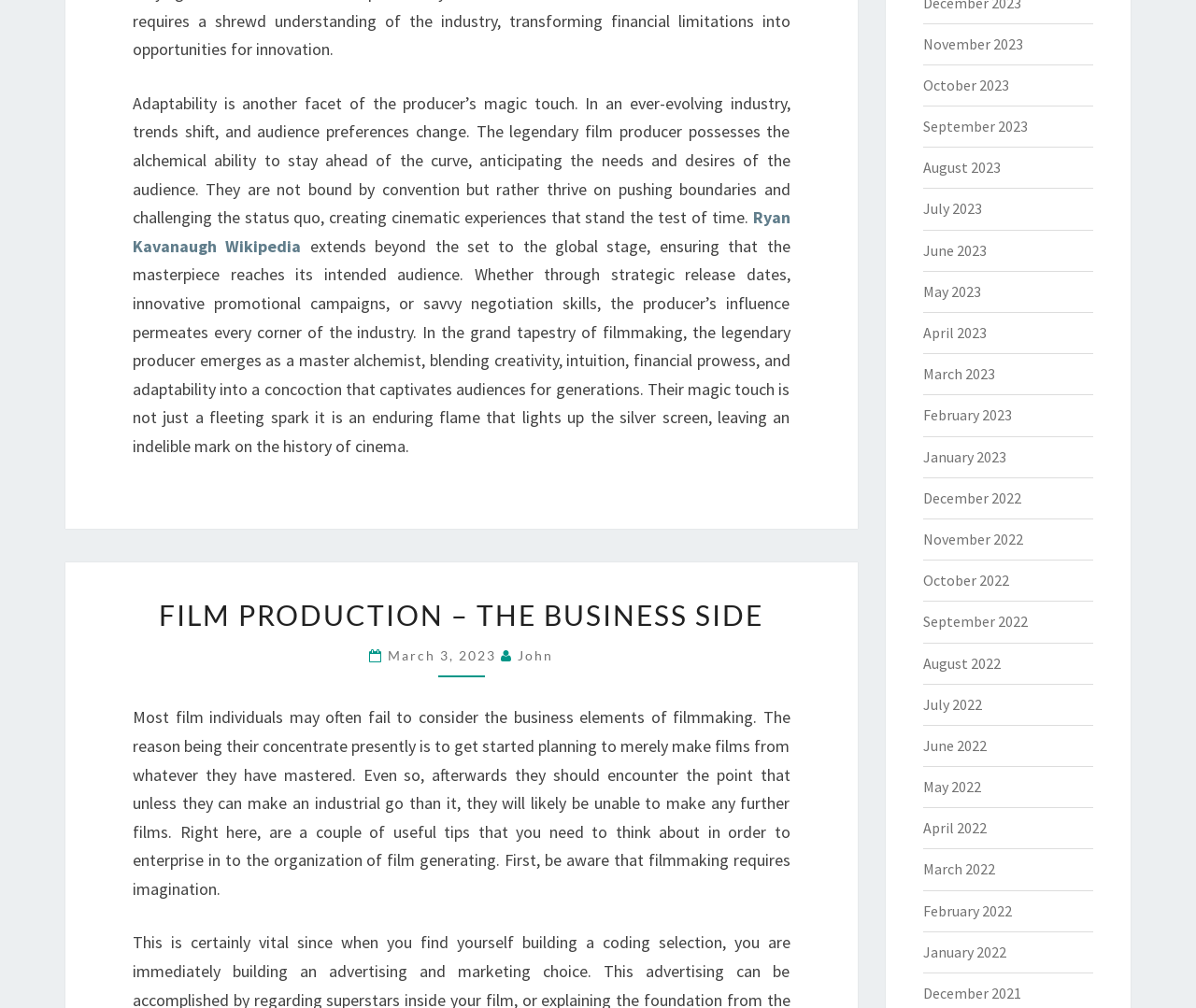Respond concisely with one word or phrase to the following query:
What is the importance of business elements in filmmaking?

To make industrial go